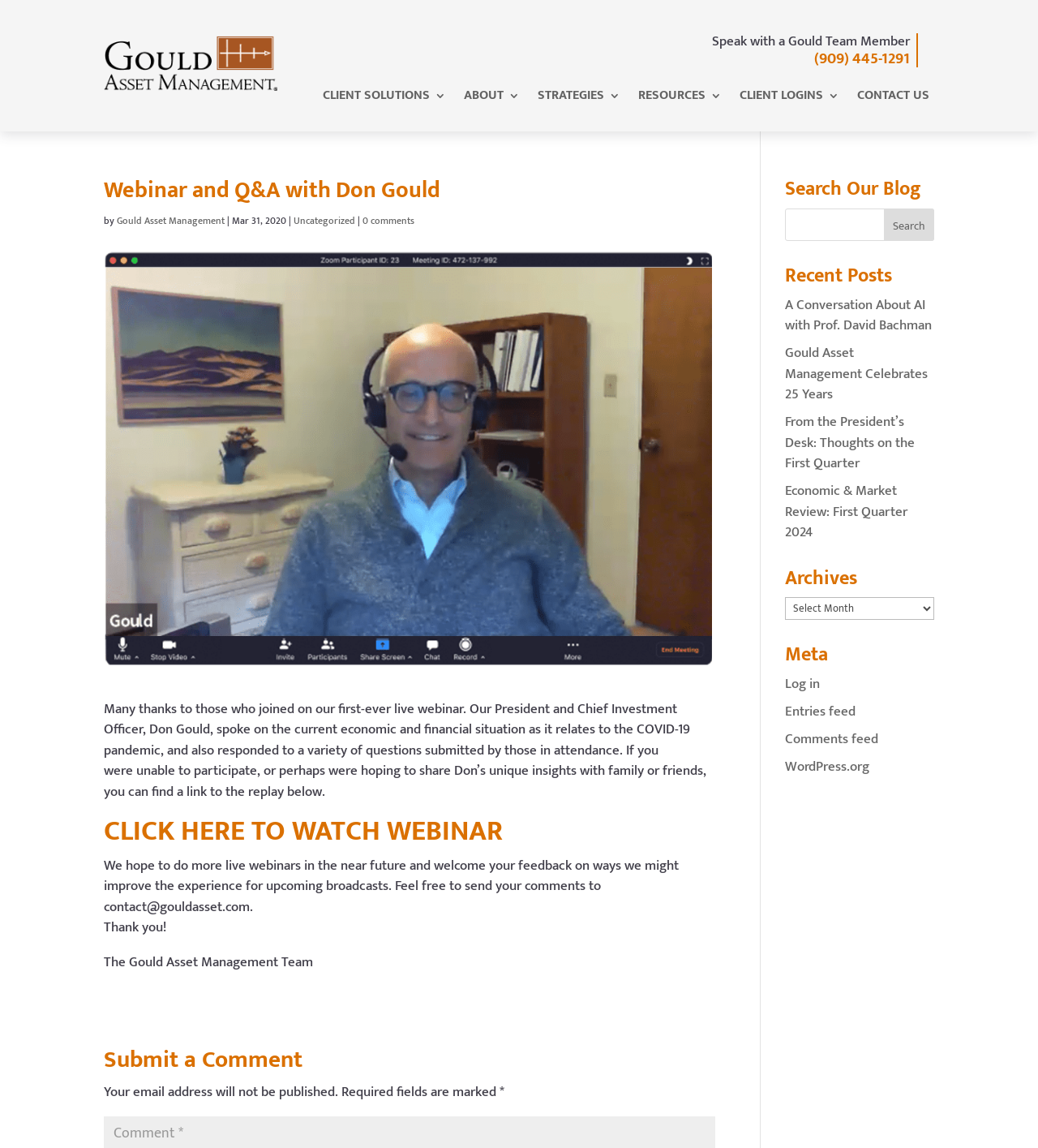Respond to the question below with a single word or phrase:
What is the purpose of the search bar?

Search the blog